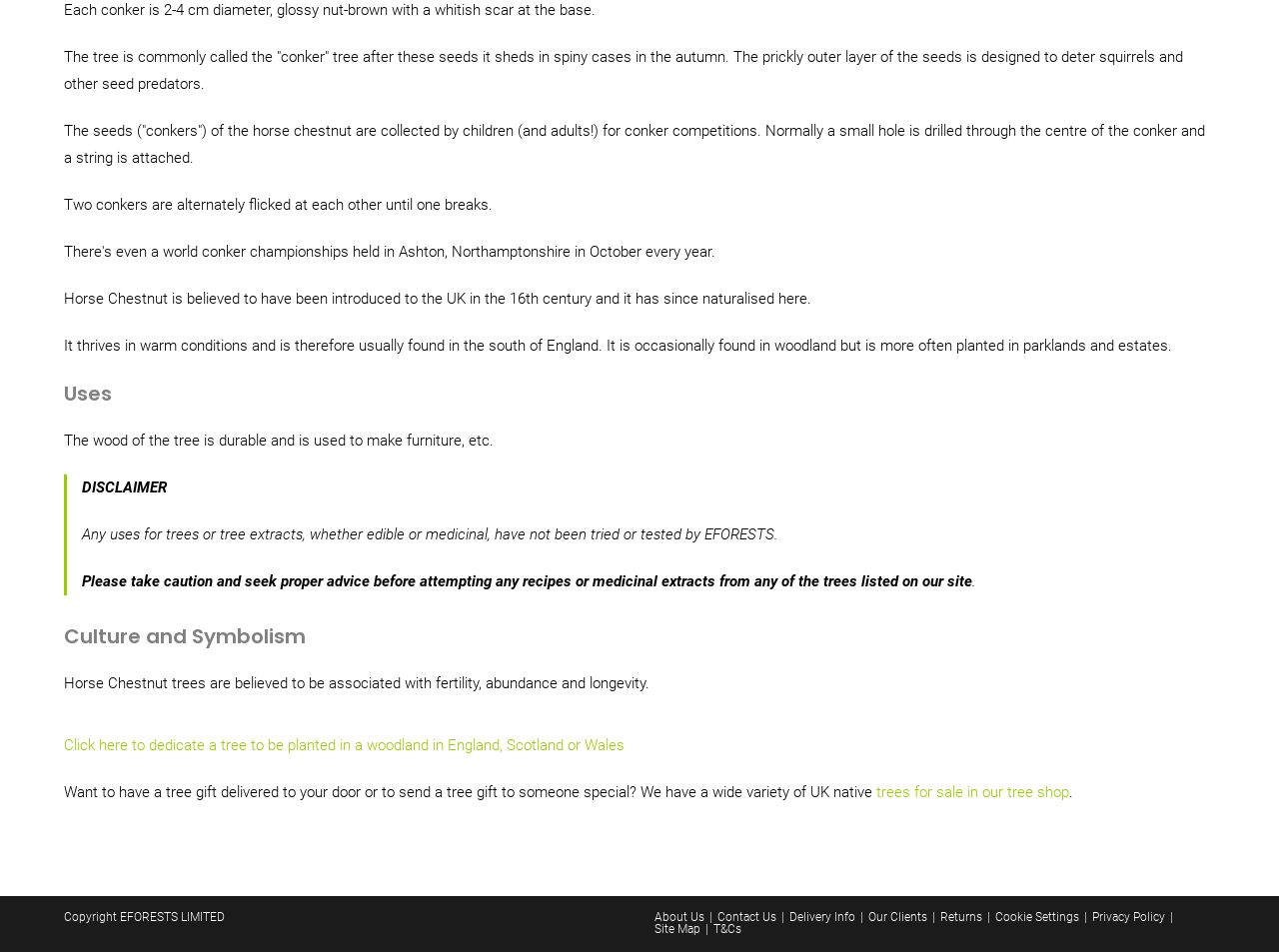Pinpoint the bounding box coordinates of the area that should be clicked to complete the following instruction: "Click 'trees for sale in our tree shop'". The coordinates must be given as four float numbers between 0 and 1, i.e., [left, top, right, bottom].

[0.685, 0.822, 0.836, 0.841]